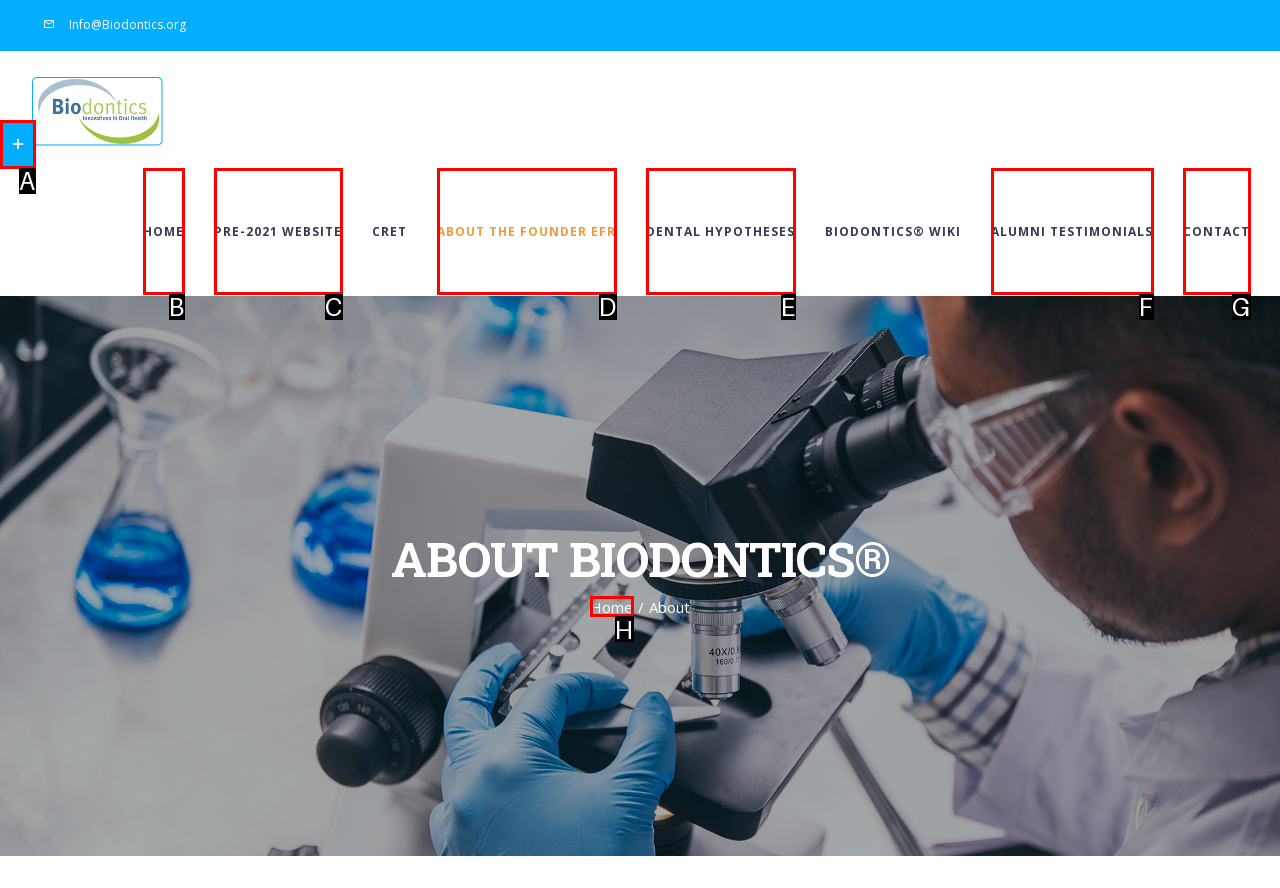Match the description to the correct option: PRE-2021 WEBSITE
Provide the letter of the matching option directly.

C